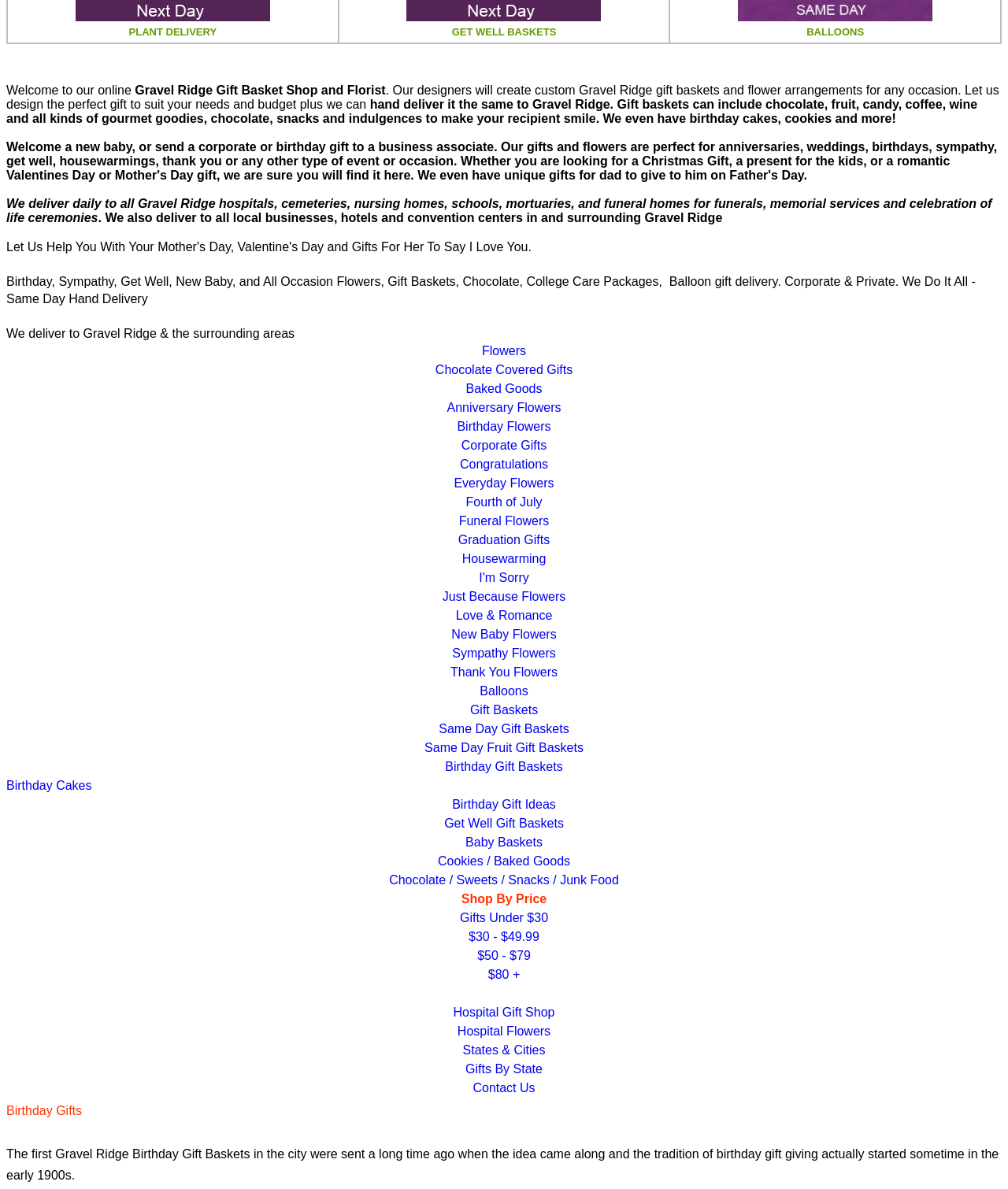Can you shop by price on this website? Analyze the screenshot and reply with just one word or a short phrase.

Yes